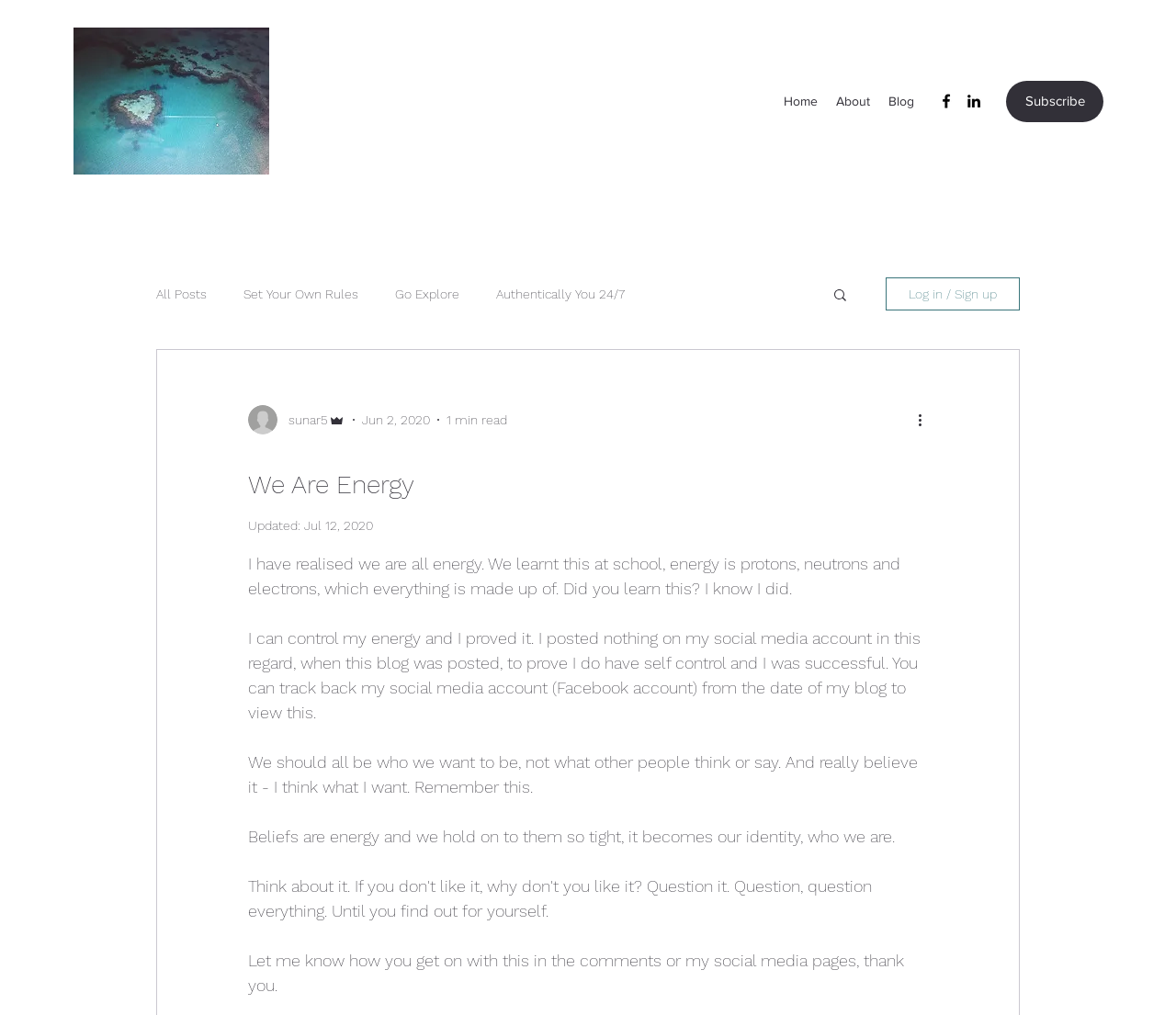What is the date of the blog post?
Give a comprehensive and detailed explanation for the question.

The date of the blog post can be found in the generic element with the text 'Jun 2, 2020' located near the author's picture in the main content area of the webpage.